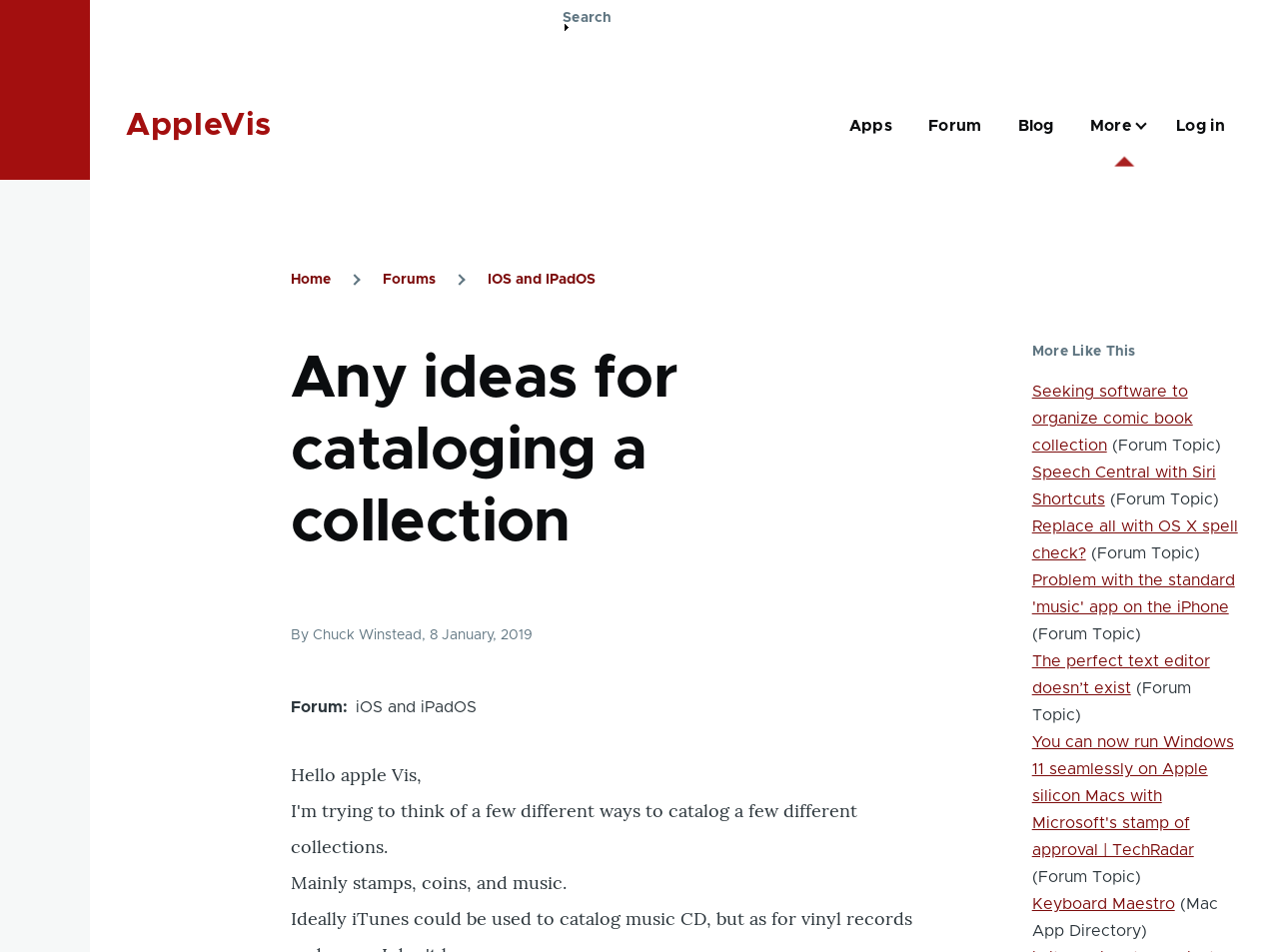Give the bounding box coordinates for the element described by: "Skip to main content".

[0.0, 0.0, 1.0, 0.019]